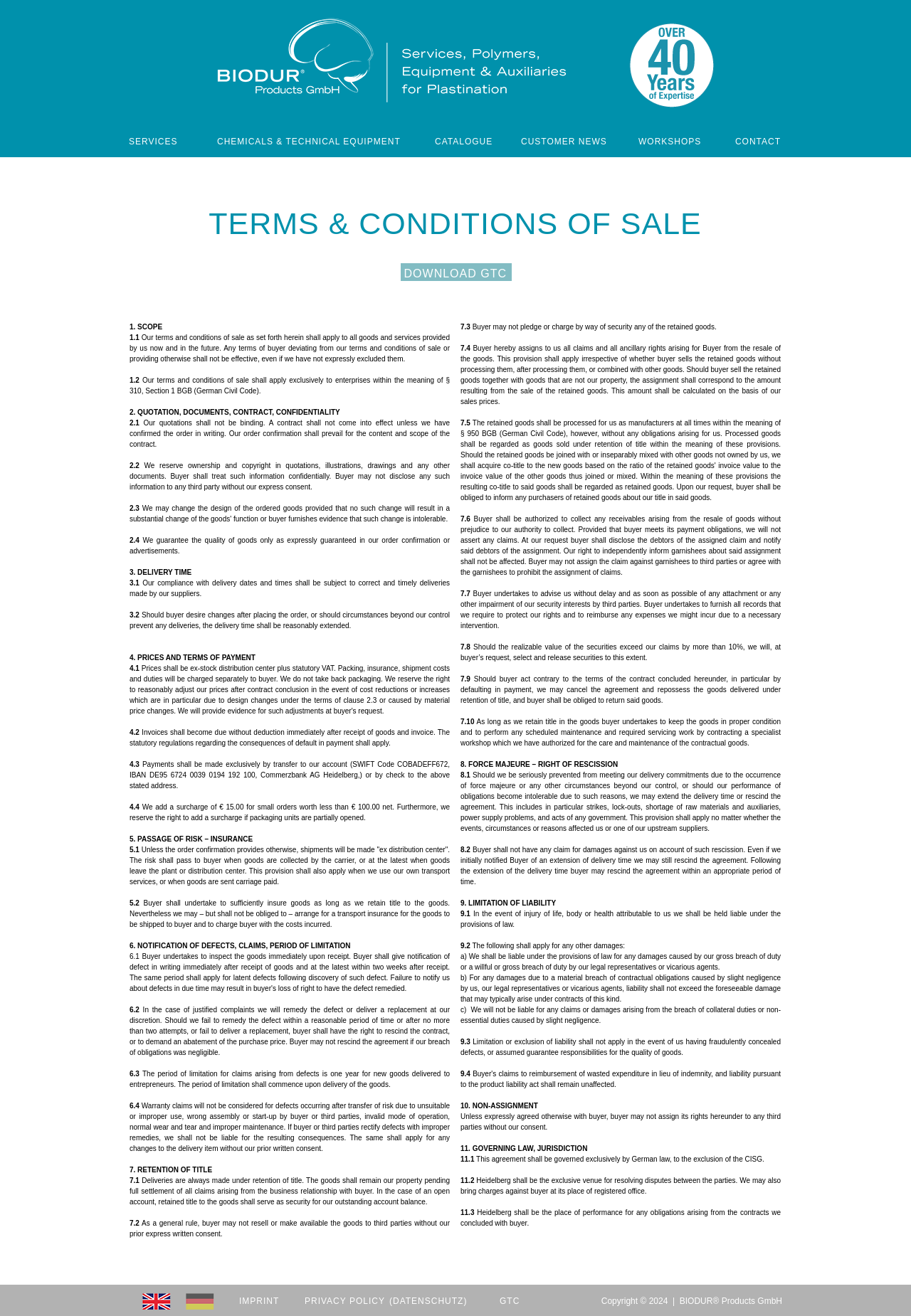Please provide the bounding box coordinates for the element that needs to be clicked to perform the following instruction: "Click DOWNLOAD GTC". The coordinates should be given as four float numbers between 0 and 1, i.e., [left, top, right, bottom].

[0.438, 0.202, 0.556, 0.214]